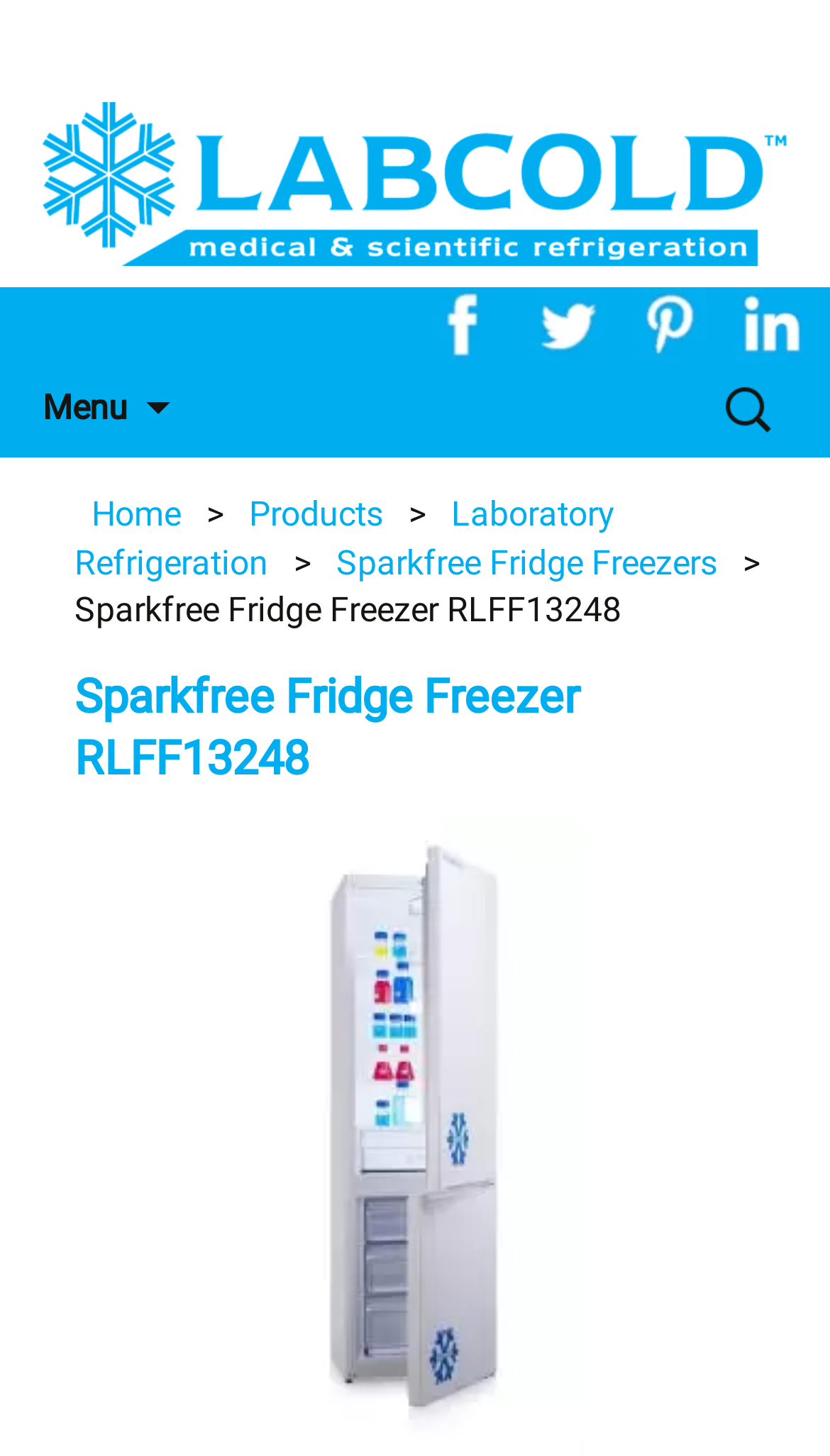How many social media links are present?
Kindly answer the question with as much detail as you can.

The social media links are present in the top-right corner of the webpage. There are four links: Facebook, Twitter, Pinterest, and LinkedIn.